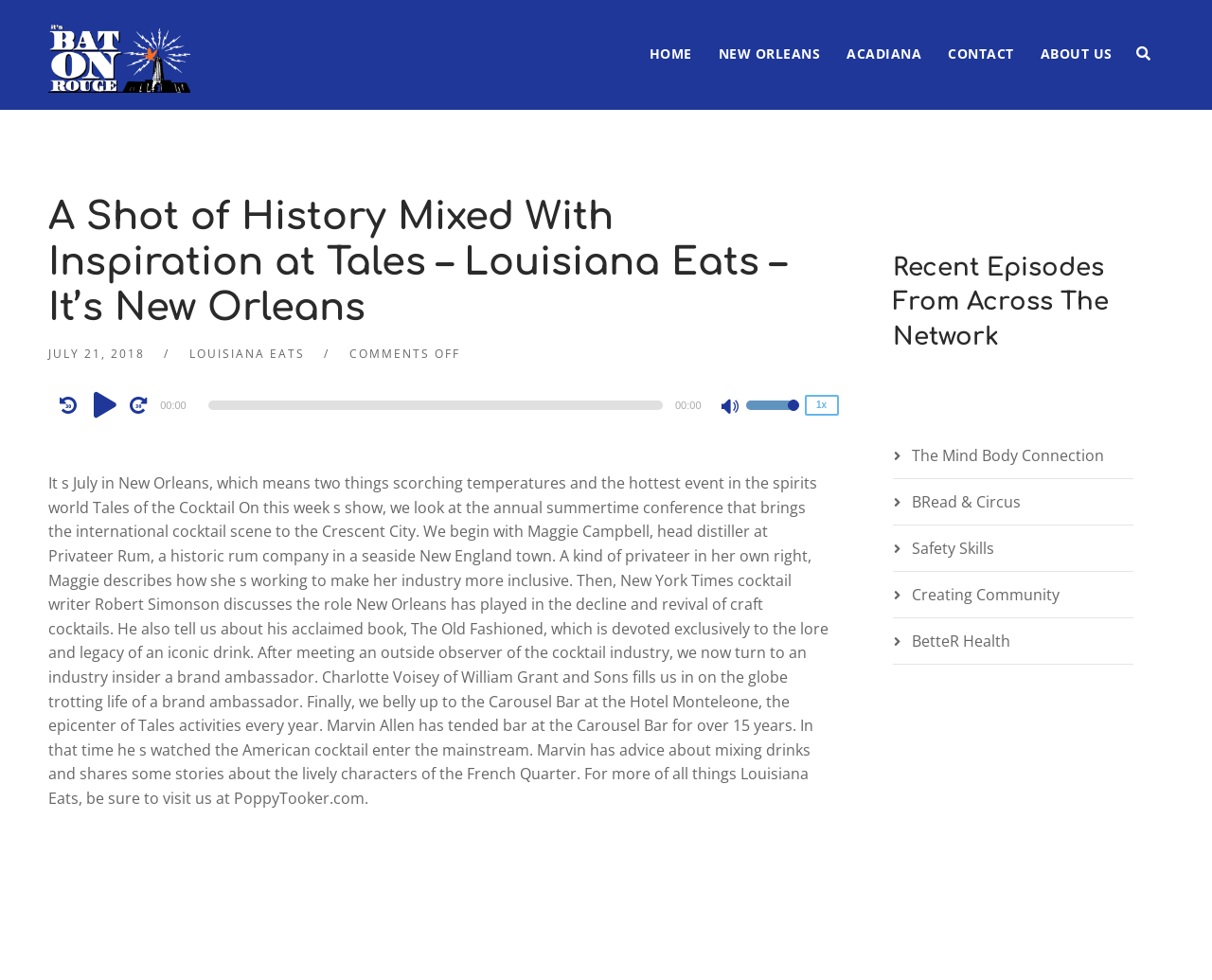Select the bounding box coordinates of the element I need to click to carry out the following instruction: "Play the audio".

[0.071, 0.393, 0.103, 0.432]